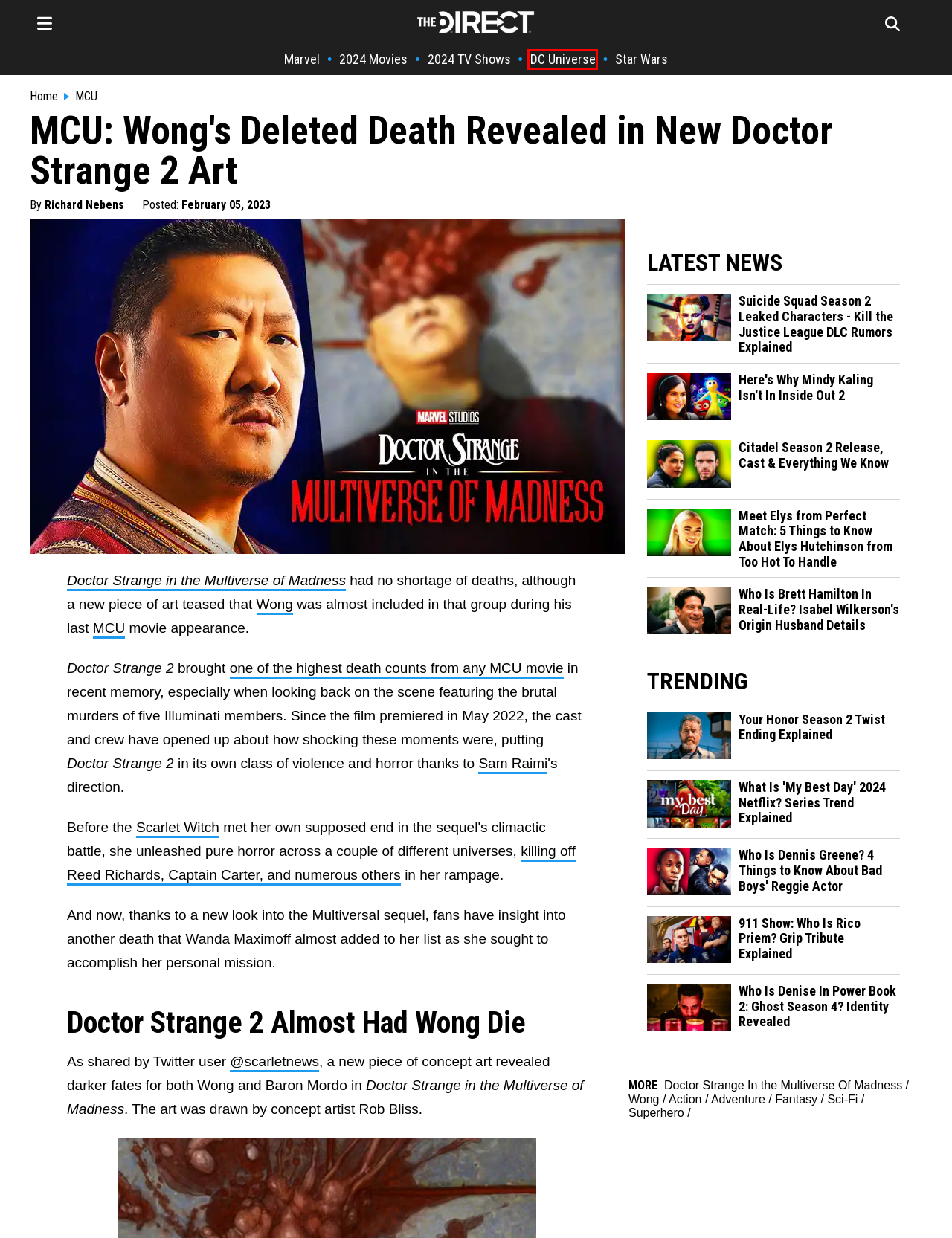Inspect the provided webpage screenshot, concentrating on the element within the red bounding box. Select the description that best represents the new webpage after you click the highlighted element. Here are the candidates:
A. Doctor Strange 2 in The Multiverse of Madness (2022) | News
B. DC Comic Universe Movie News & Rumors | The Direct
C. 911 Show: Who Is Rico Priem? Grip Tribute Explained | The Direct
D. Sam Raimi Latest News Updates & Releases | The Direct
E. New Movies Coming Out: Upcoming Movie Release Dates for 2024 and Beyond | The Direct
F. Wong (MCU Character) | Latest News, Appearances & Powers
G. Doctor Strange 2 Rumor Teases Lots of Death and Horror | The Direct
H. New TV Series Coming Out: Every Release Date and Streaming Platform For 2024 | The Direct

B